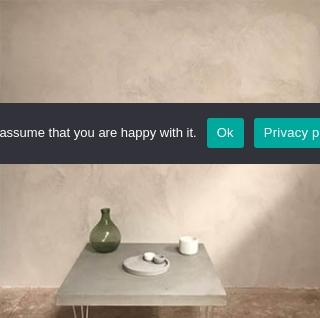Offer a detailed narrative of the image's content.

This image showcases a minimalist interior setting featuring a sleek, modern table with a light gray surface. On the table, there is a simple arrangement that includes a green glass vase, a white bowl, and a few small decorative items, enhancing the serene atmosphere. The wall behind is finished with a soft, textured microcement that emphasizes a contemporary aesthetic, reflecting the versatility and unique qualities of microcement as a decorative finish. This setting exemplifies how microcement can blend seamlessly into both modern and artistic home decor styles, inviting a sense of calm and sophistication.